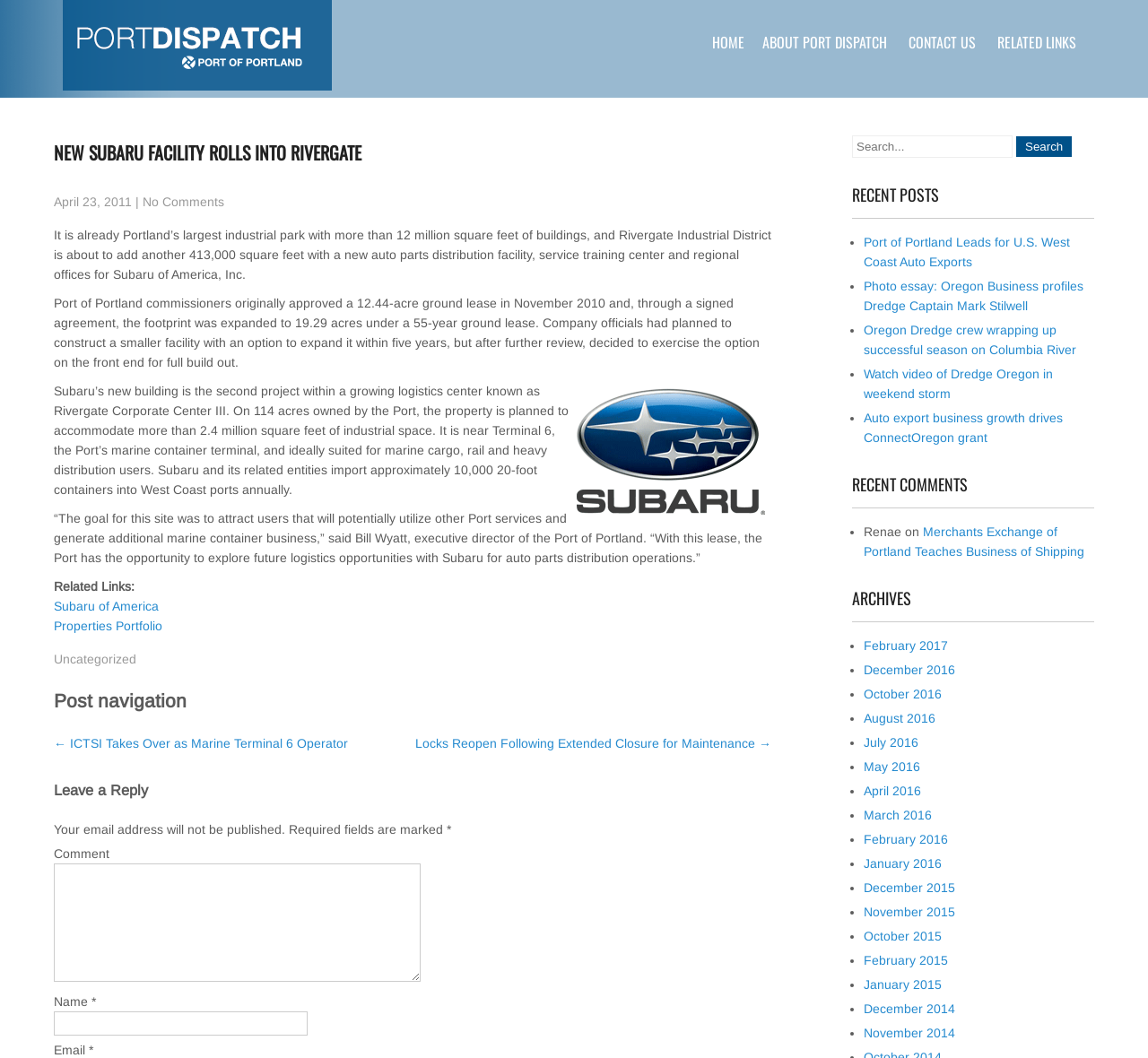What is the name of the Port of Portland's executive director?
Provide an in-depth and detailed answer to the question.

The article quotes Bill Wyatt, the executive director of the Port of Portland, saying that the goal for the site was to attract users that will potentially utilize other Port services and generate additional marine container business.